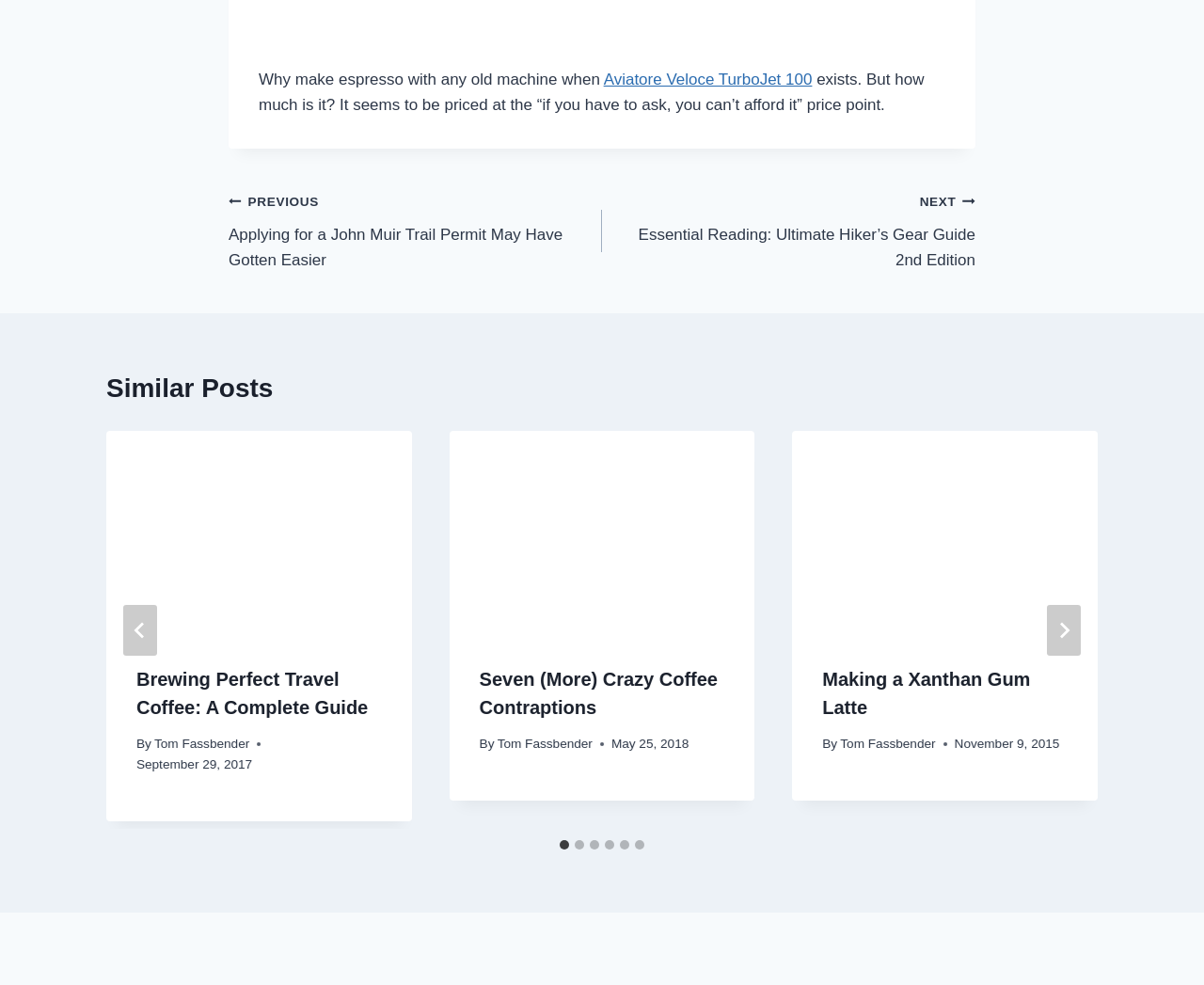Please determine the bounding box coordinates for the element that should be clicked to follow these instructions: "Click on the link to read 'Brewing Perfect Travel Coffee: A Complete Guide'".

[0.088, 0.438, 0.342, 0.644]